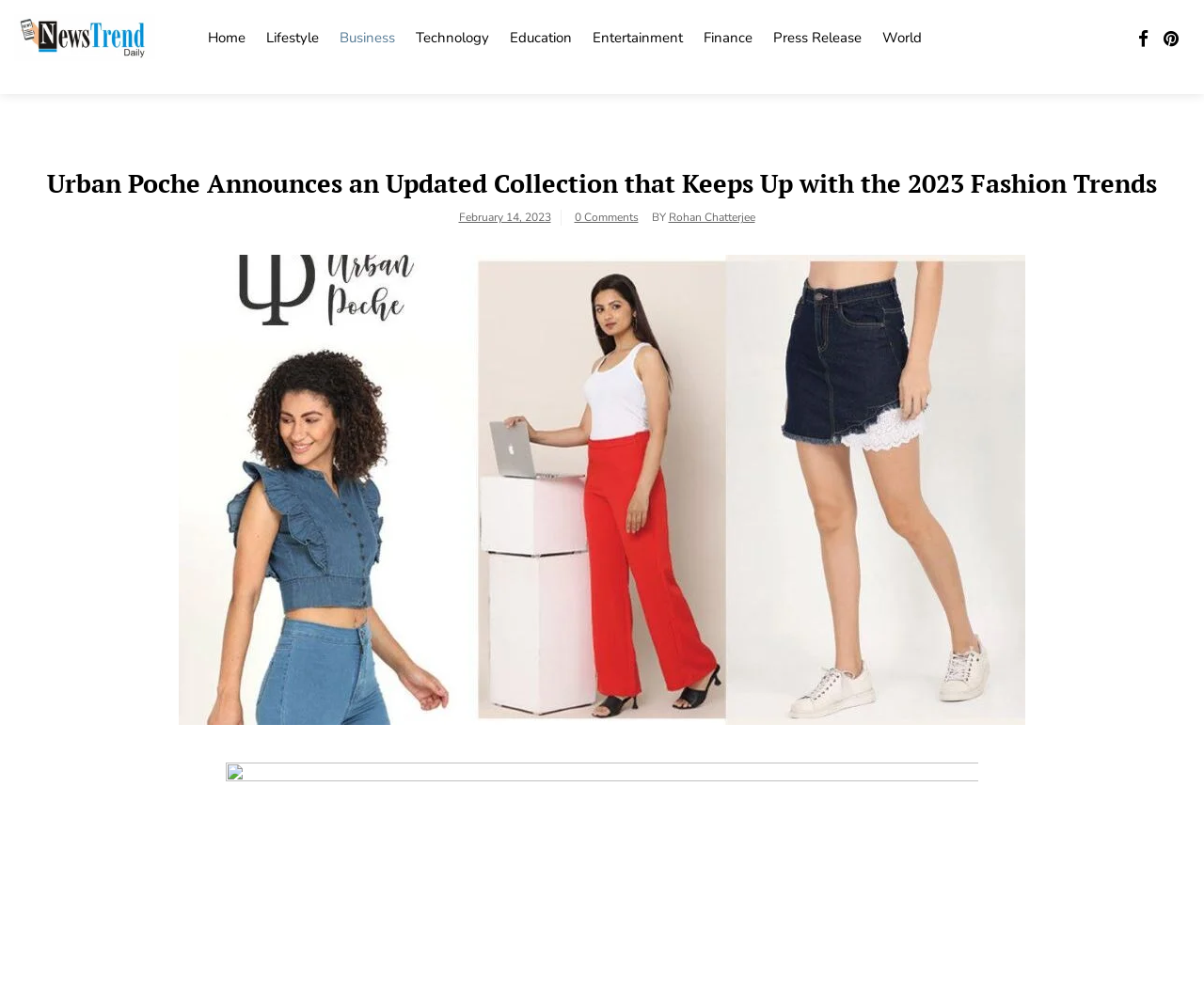Locate the UI element that matches the description Business in the webpage screenshot. Return the bounding box coordinates in the format (top-left x, top-left y, bottom-right x, bottom-right y), with values ranging from 0 to 1.

[0.273, 0.009, 0.337, 0.061]